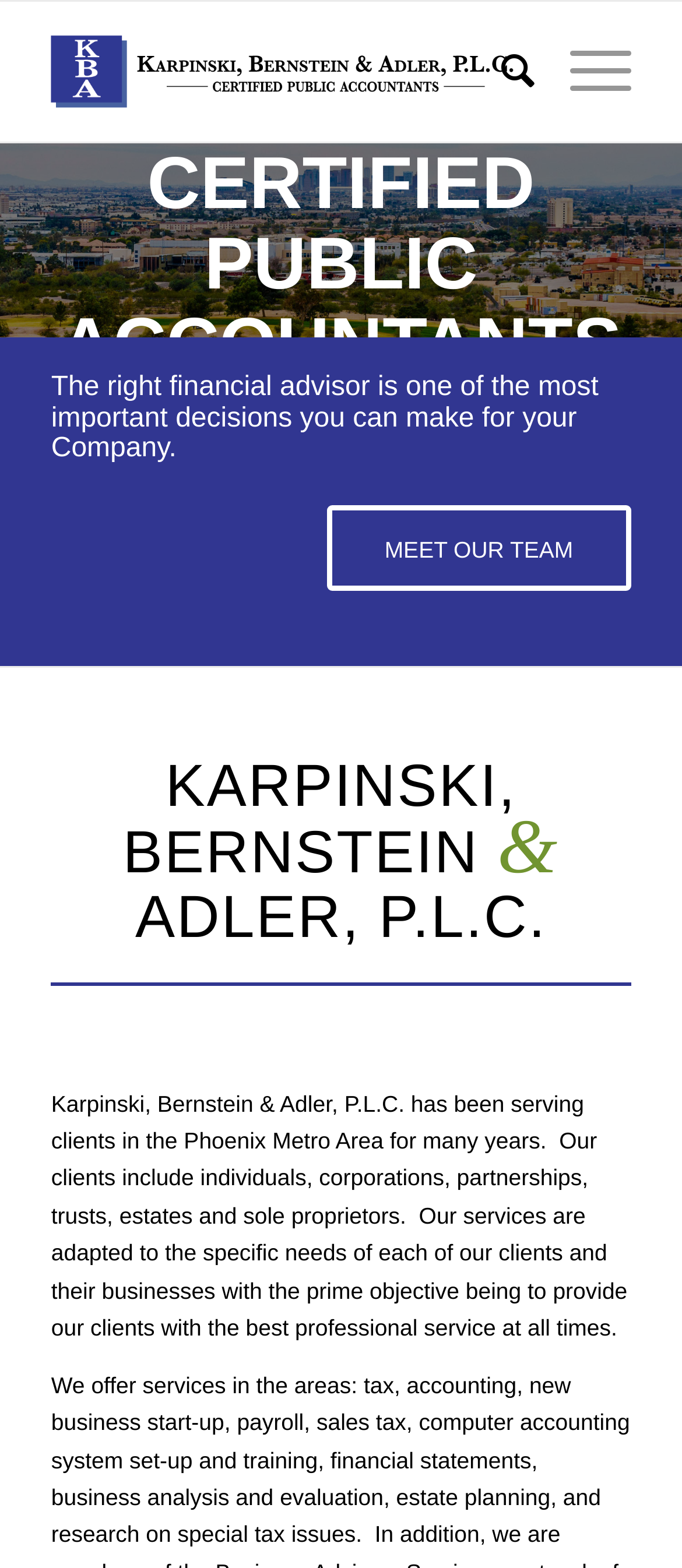Please determine the main heading text of this webpage.

KARPINSKI, BERNSTEIN & ADLER, P.L.C.